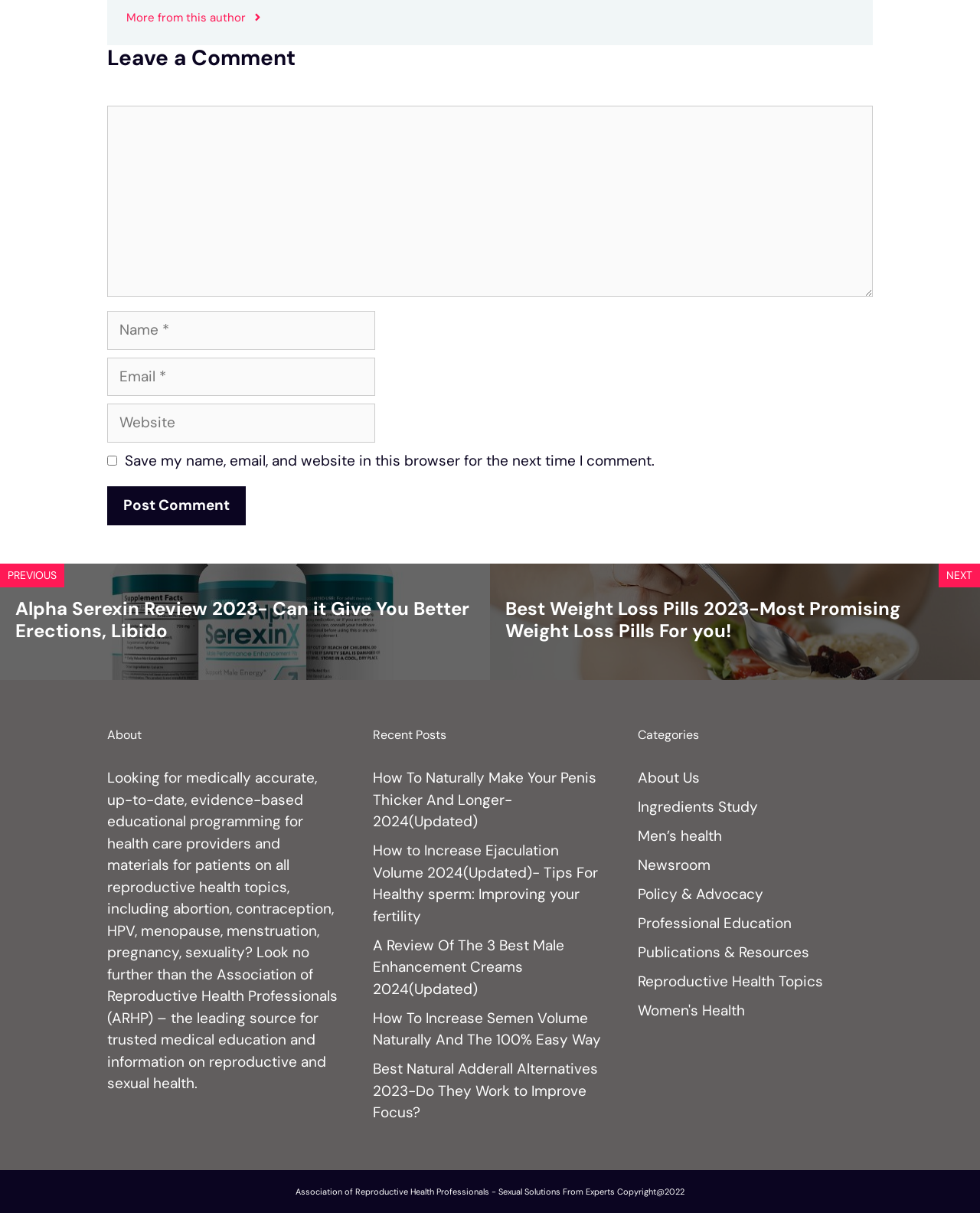Identify the bounding box of the HTML element described here: "parent_node: Comment name="email" placeholder="Email *"". Provide the coordinates as four float numbers between 0 and 1: [left, top, right, bottom].

[0.109, 0.295, 0.383, 0.327]